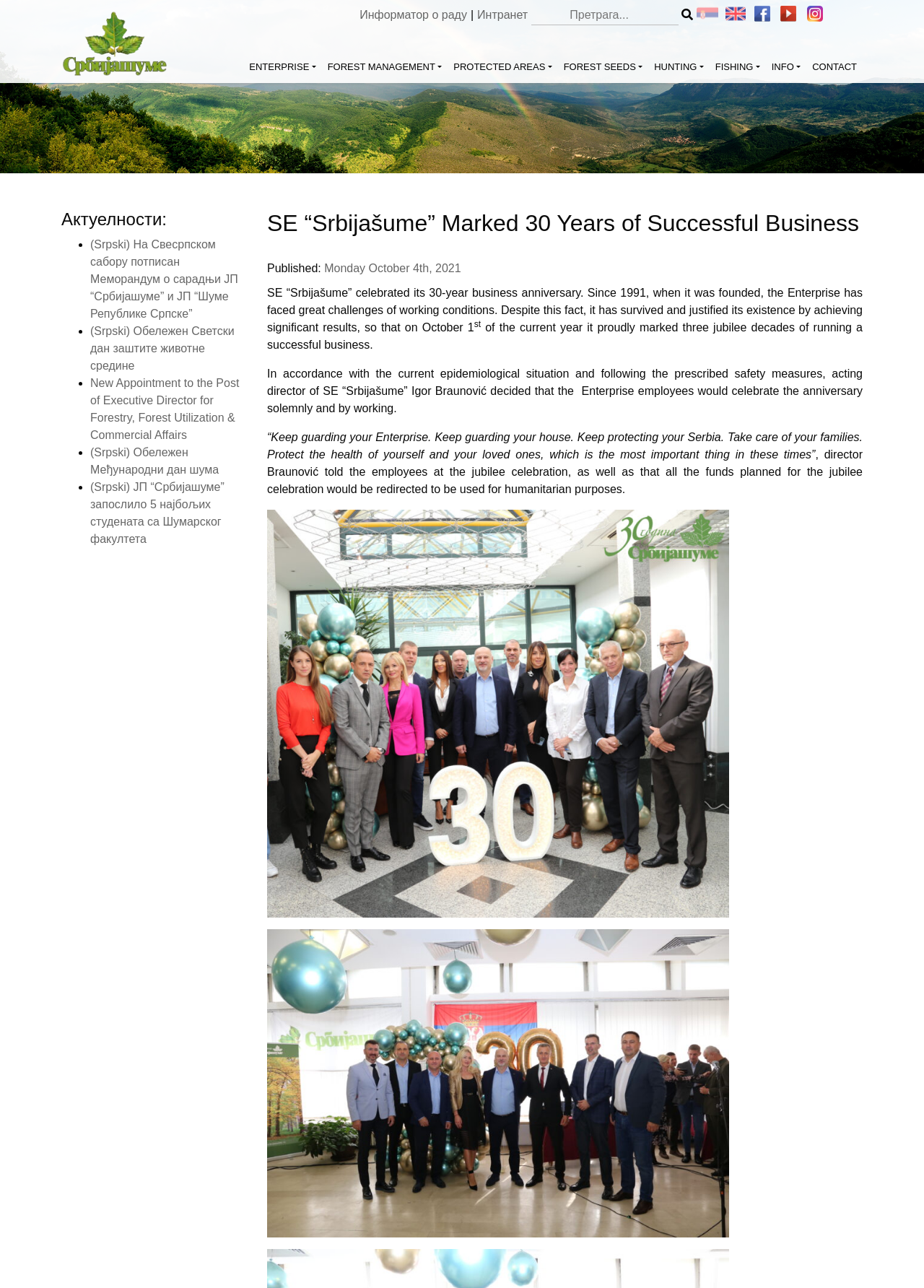Please identify the primary heading on the webpage and return its text.

SE “Srbijašume” Marked 30 Years of Successful Business